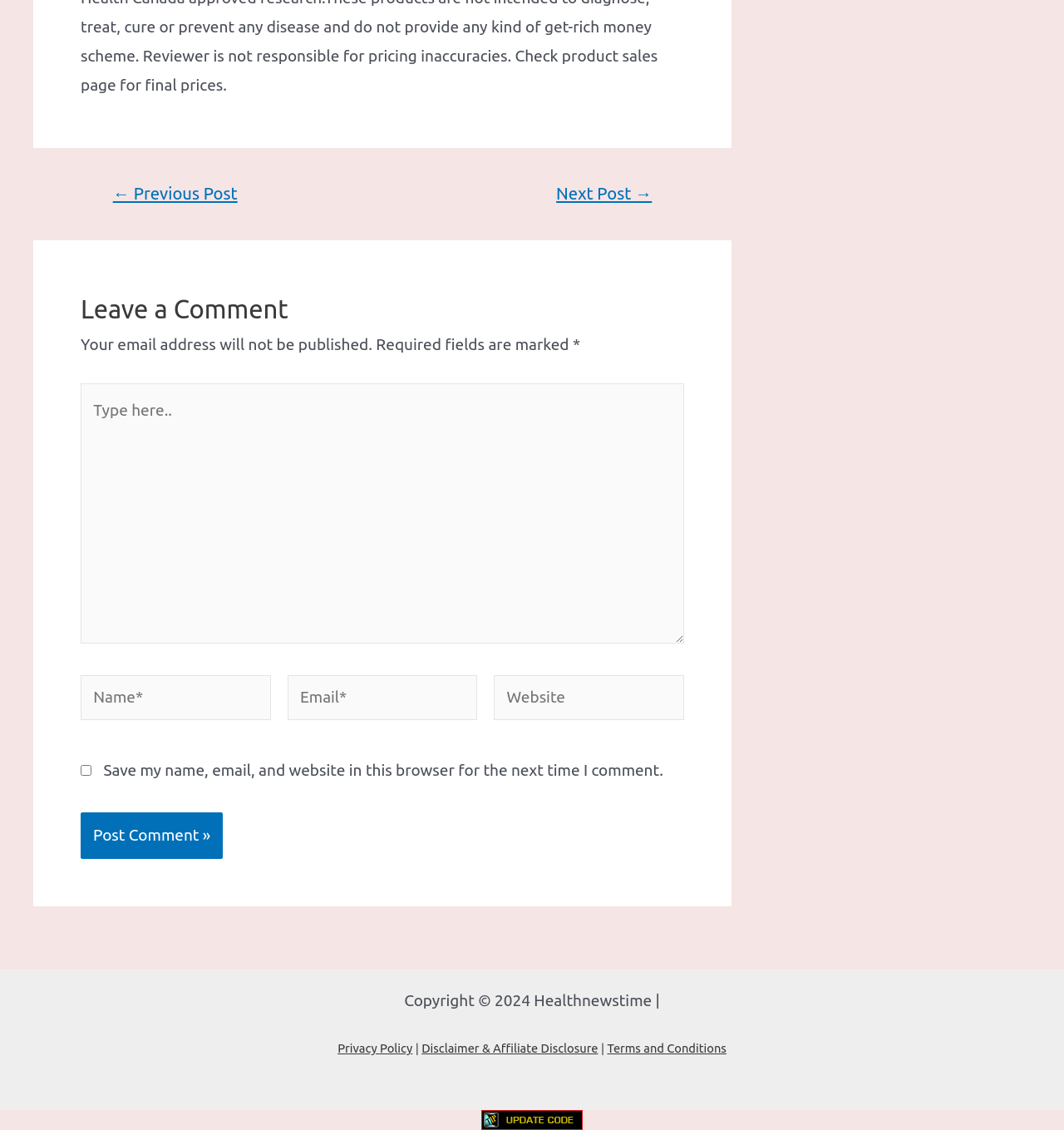Please provide a comprehensive answer to the question based on the screenshot: What is the purpose of the 'Post navigation' section?

The 'Post navigation' section contains links to 'Previous Post' and 'Next Post', indicating that it allows users to navigate between different posts on the website.